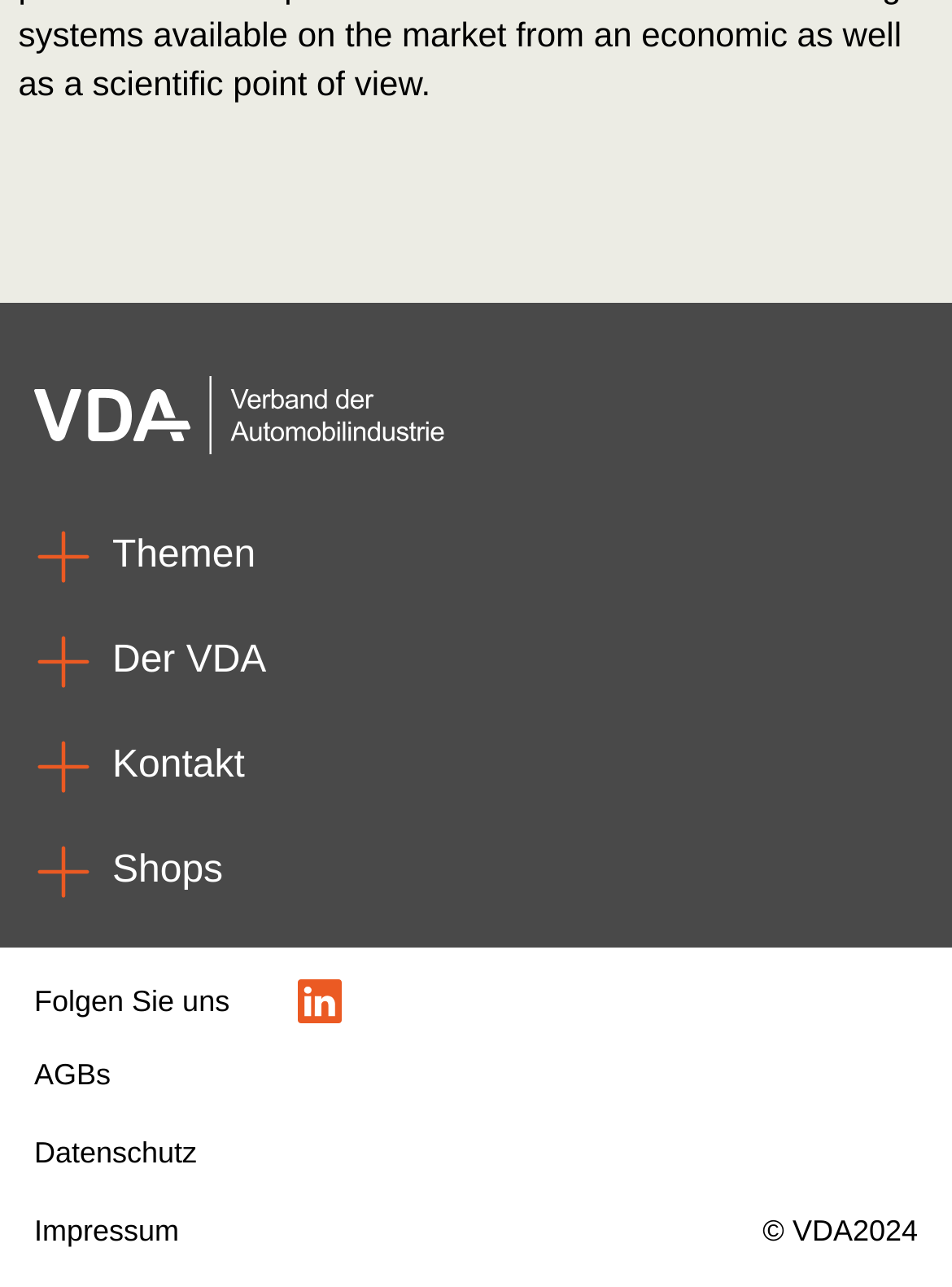What is the last link in the footer section?
Please look at the screenshot and answer in one word or a short phrase.

Impressum